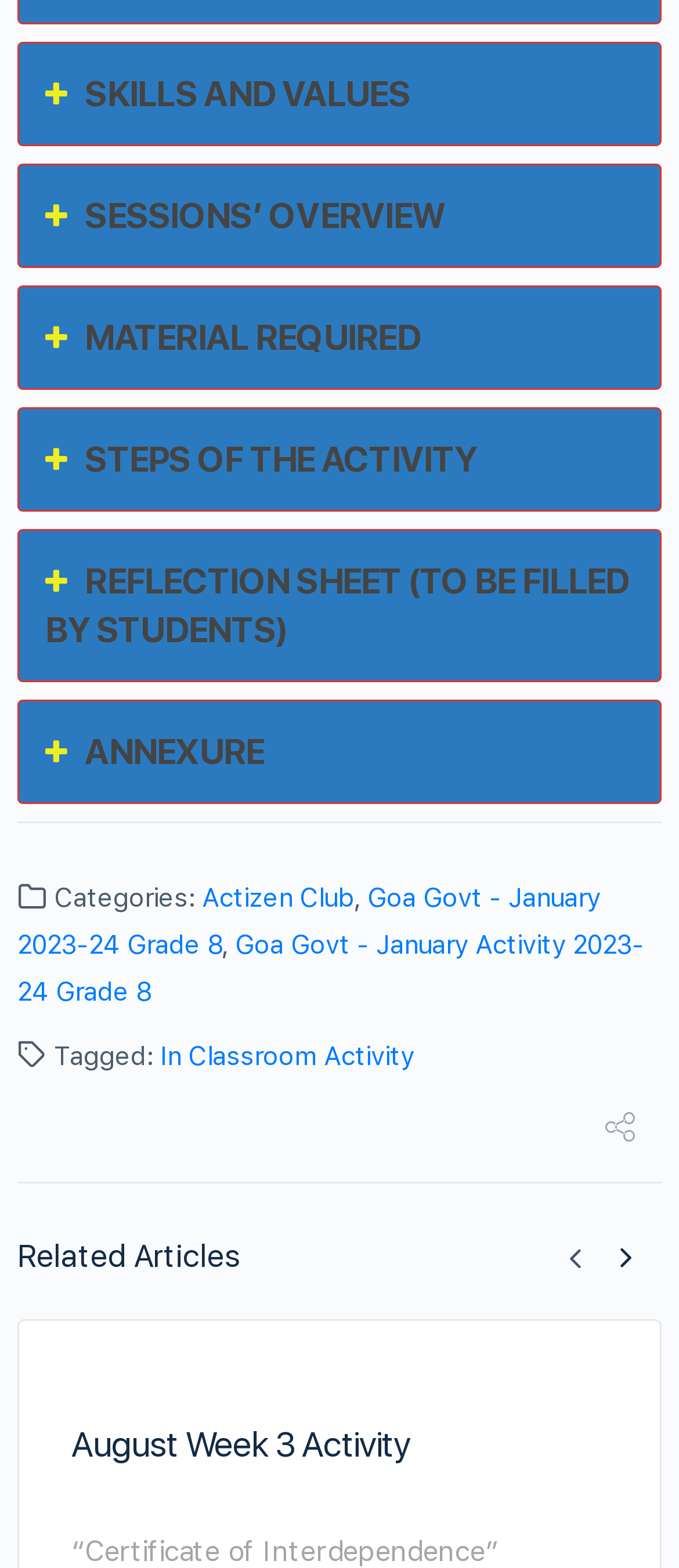How many categories are listed?
Please provide a comprehensive answer based on the information in the image.

I counted the number of categories listed on the webpage, which are 'Actizen Club' and 'Goa Govt - January 2023-24 Grade 8'. Therefore, there are 2 categories.